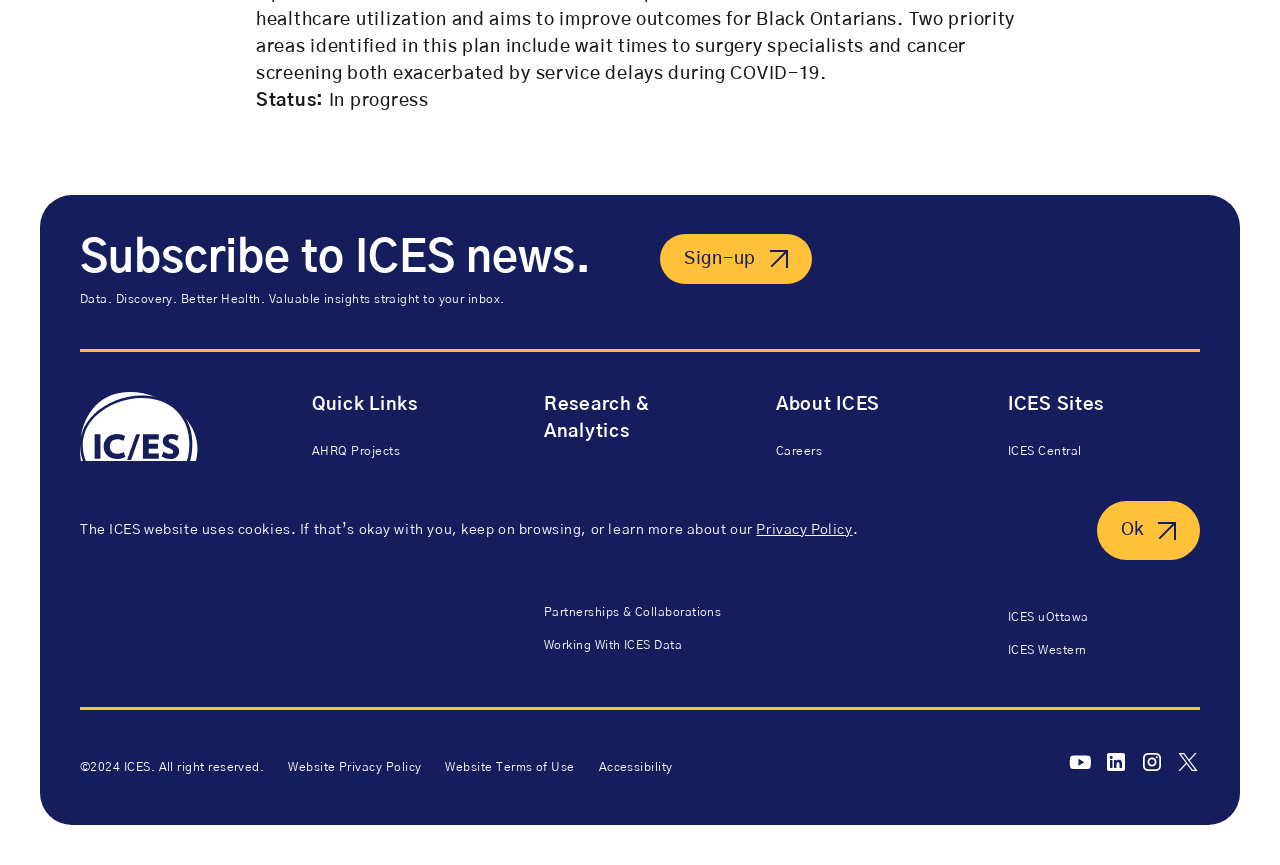Using the webpage screenshot, locate the HTML element that fits the following description and provide its bounding box: "Website Privacy Policy".

[0.225, 0.881, 0.329, 0.894]